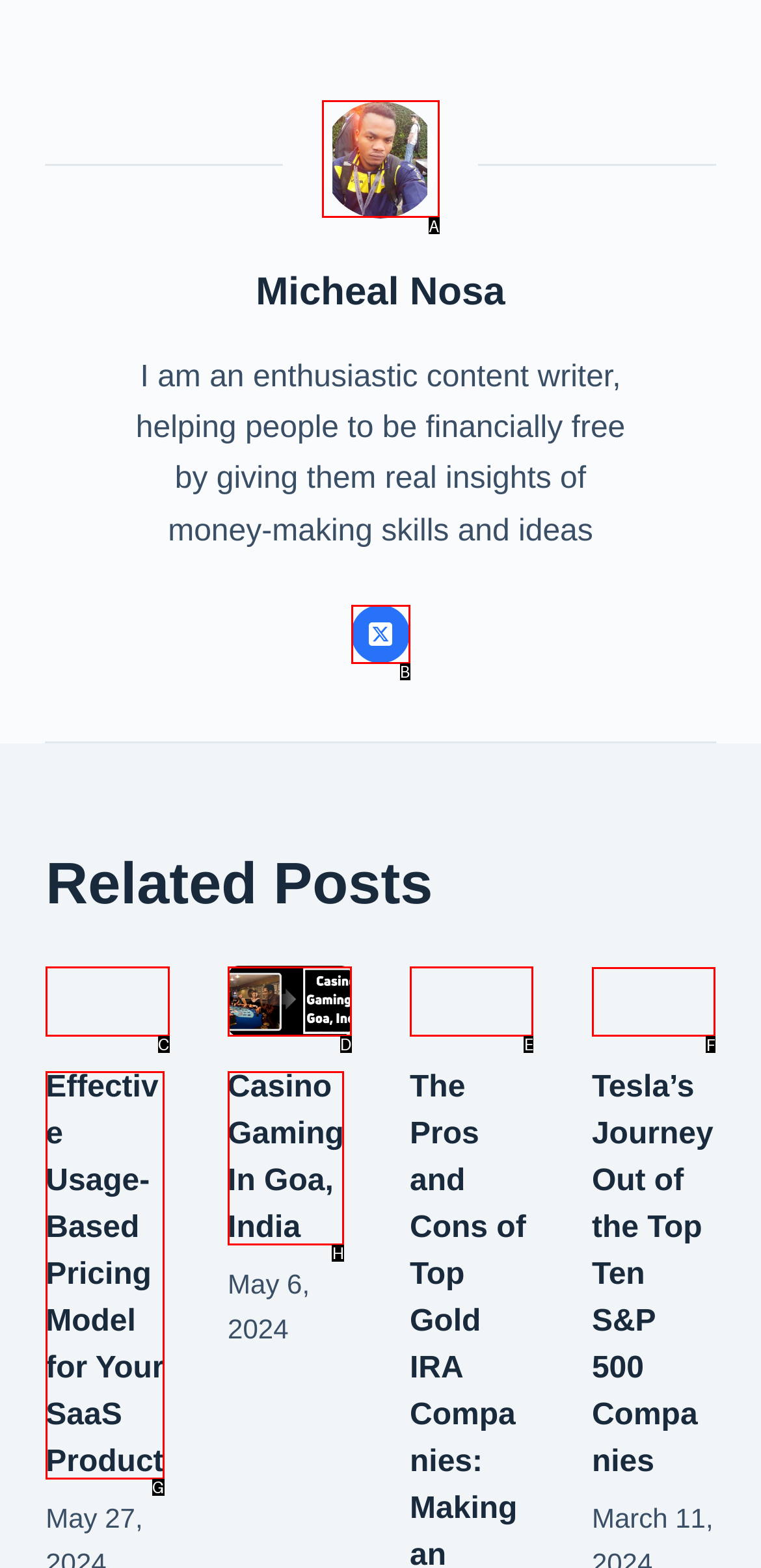Identify the HTML element to click to execute this task: visit the page about Tesla’s Journey Out of the Top Ten S&P 500 Companies Respond with the letter corresponding to the proper option.

F